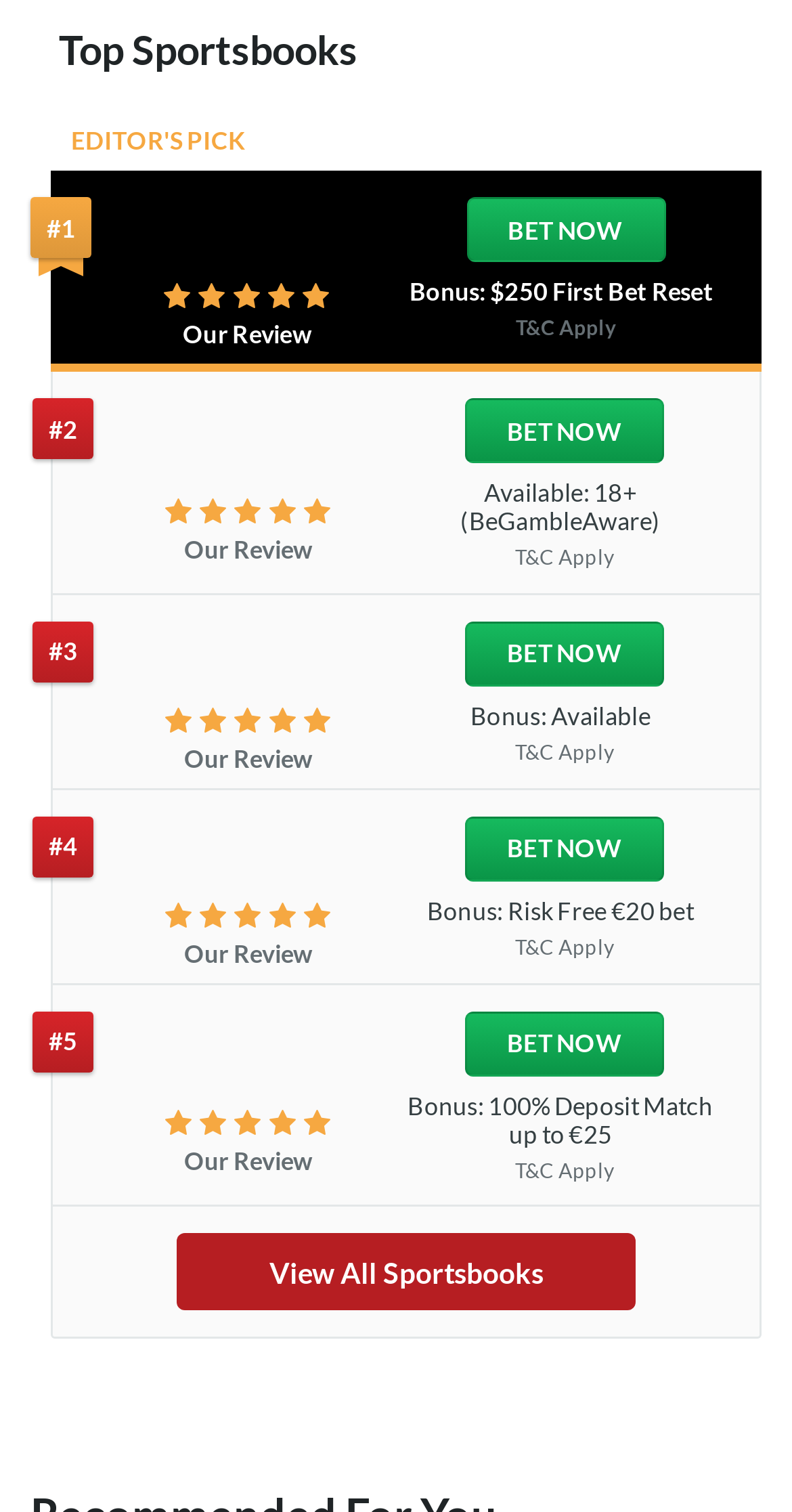Pinpoint the bounding box coordinates of the clickable area necessary to execute the following instruction: "View all sportsbooks". The coordinates should be given as four float numbers between 0 and 1, namely [left, top, right, bottom].

[0.223, 0.816, 0.803, 0.867]